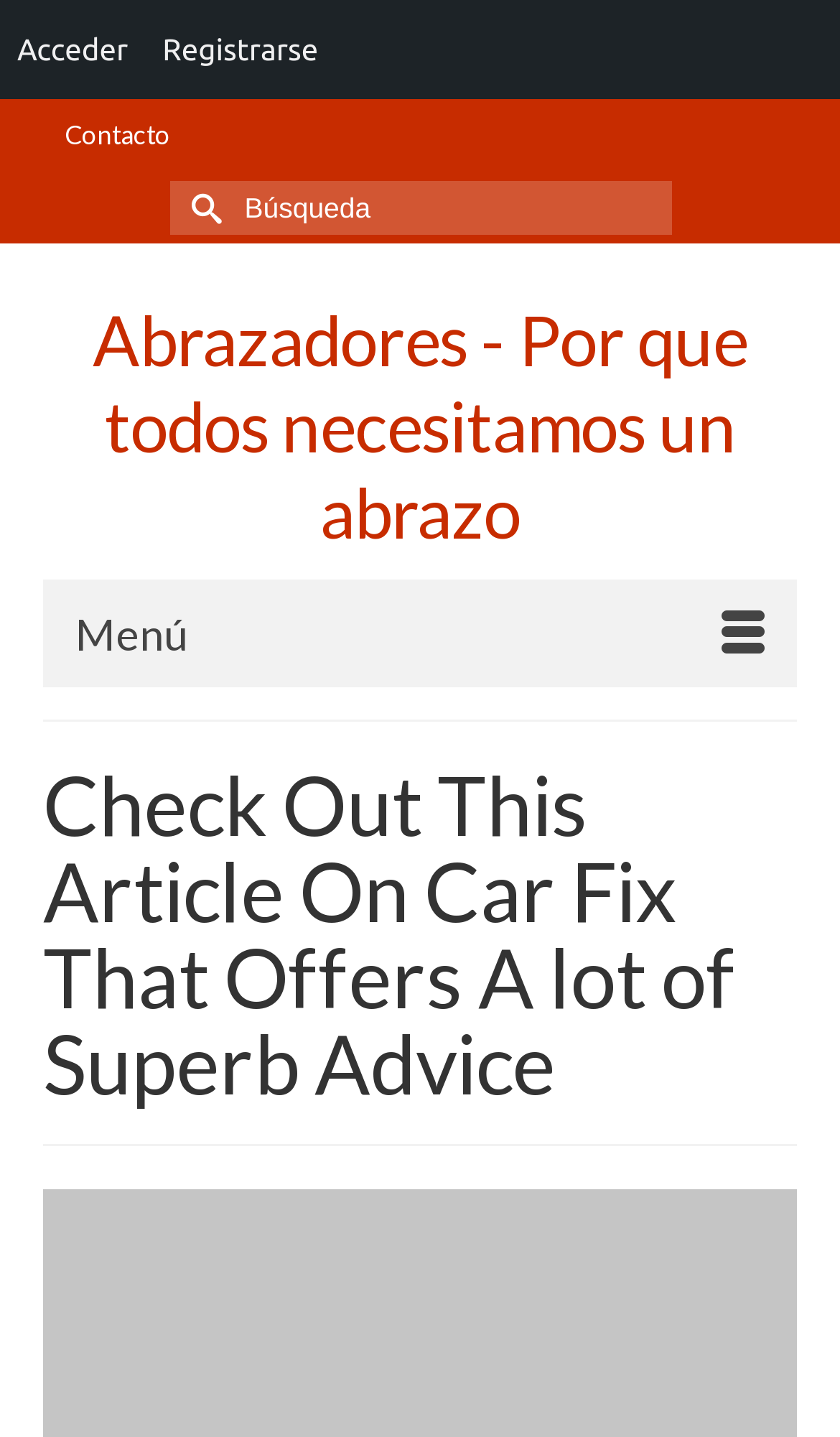Consider the image and give a detailed and elaborate answer to the question: 
What is the purpose of the search bar?

The search bar is located in the middle of the webpage, with a label 'Buscar por:' and a text box. This suggests that the search bar is intended for users to search for specific content within the website.